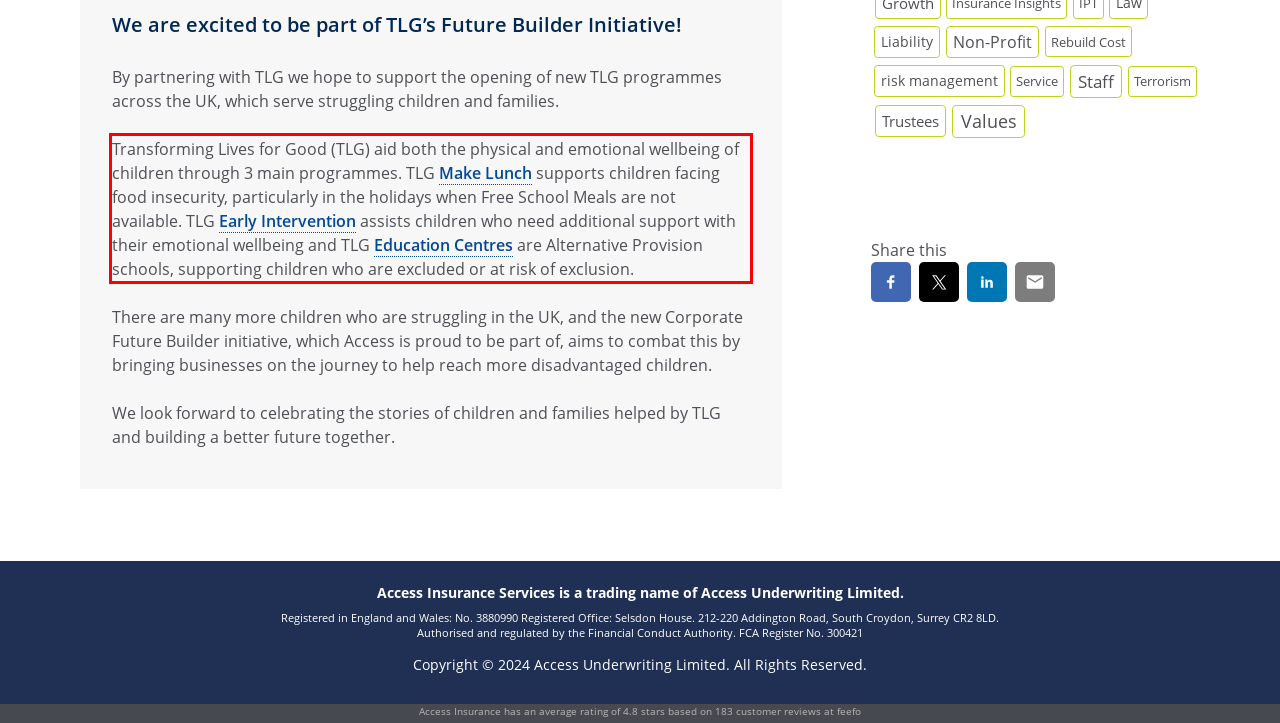Using the provided screenshot, read and generate the text content within the red-bordered area.

Transforming Lives for Good (TLG) aid both the physical and emotional wellbeing of children through 3 main programmes. TLG Make Lunch supports children facing food insecurity, particularly in the holidays when Free School Meals are not available. TLG Early Intervention assists children who need additional support with their emotional wellbeing and TLG Education Centres are Alternative Provision schools, supporting children who are excluded or at risk of exclusion.